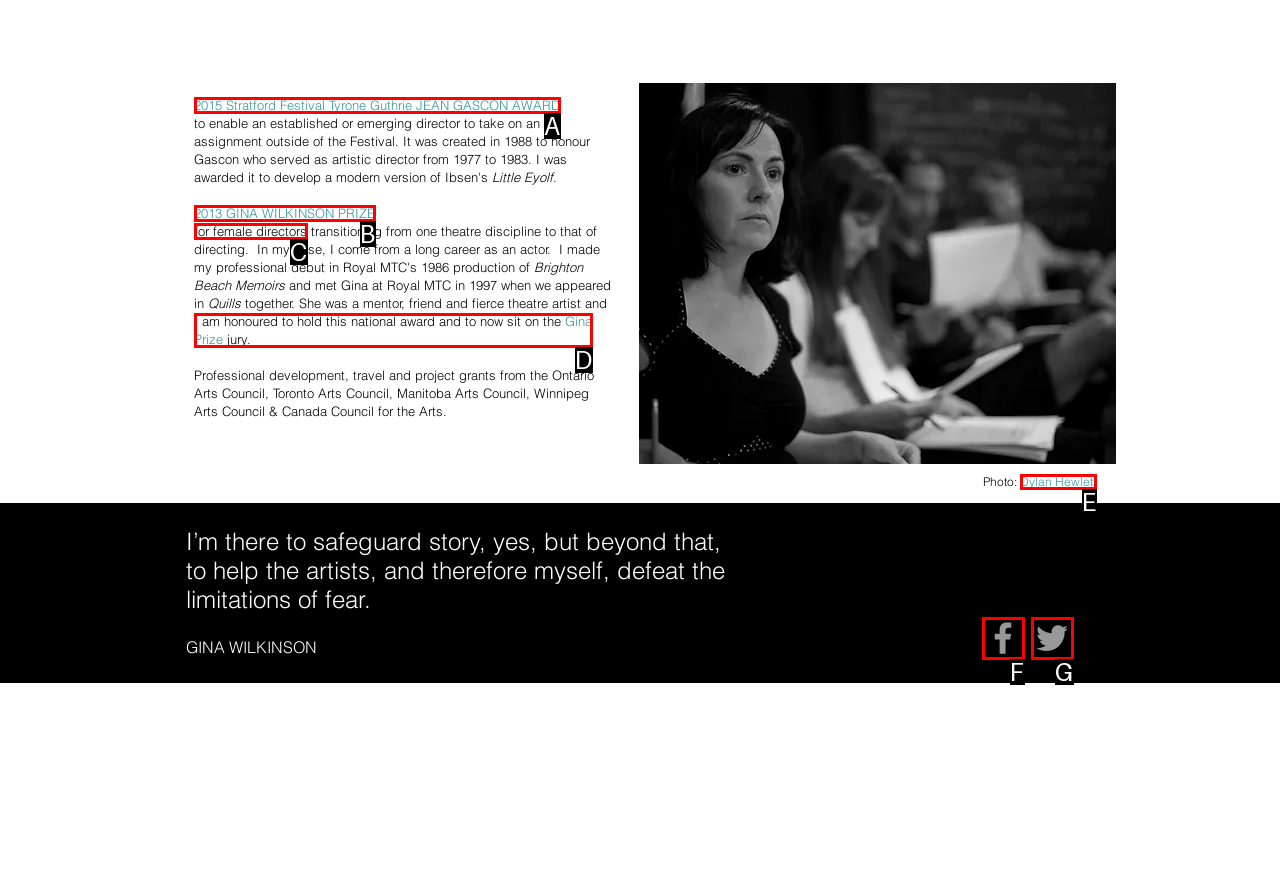Based on the element description: activeslots555.org, choose the best matching option. Provide the letter of the option directly.

None